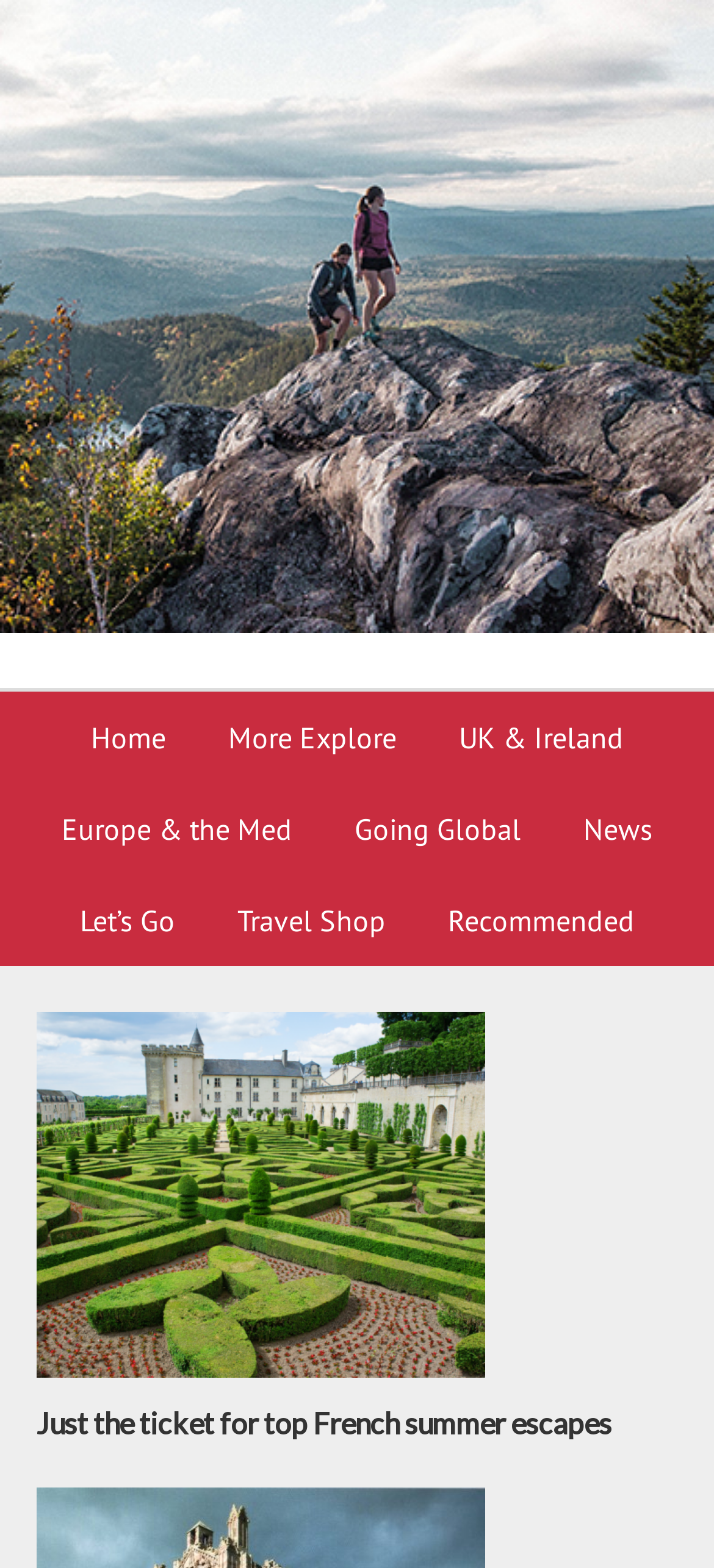From the element description: "Home", extract the bounding box coordinates of the UI element. The coordinates should be expressed as four float numbers between 0 and 1, in the order [left, top, right, bottom].

[0.088, 0.441, 0.271, 0.499]